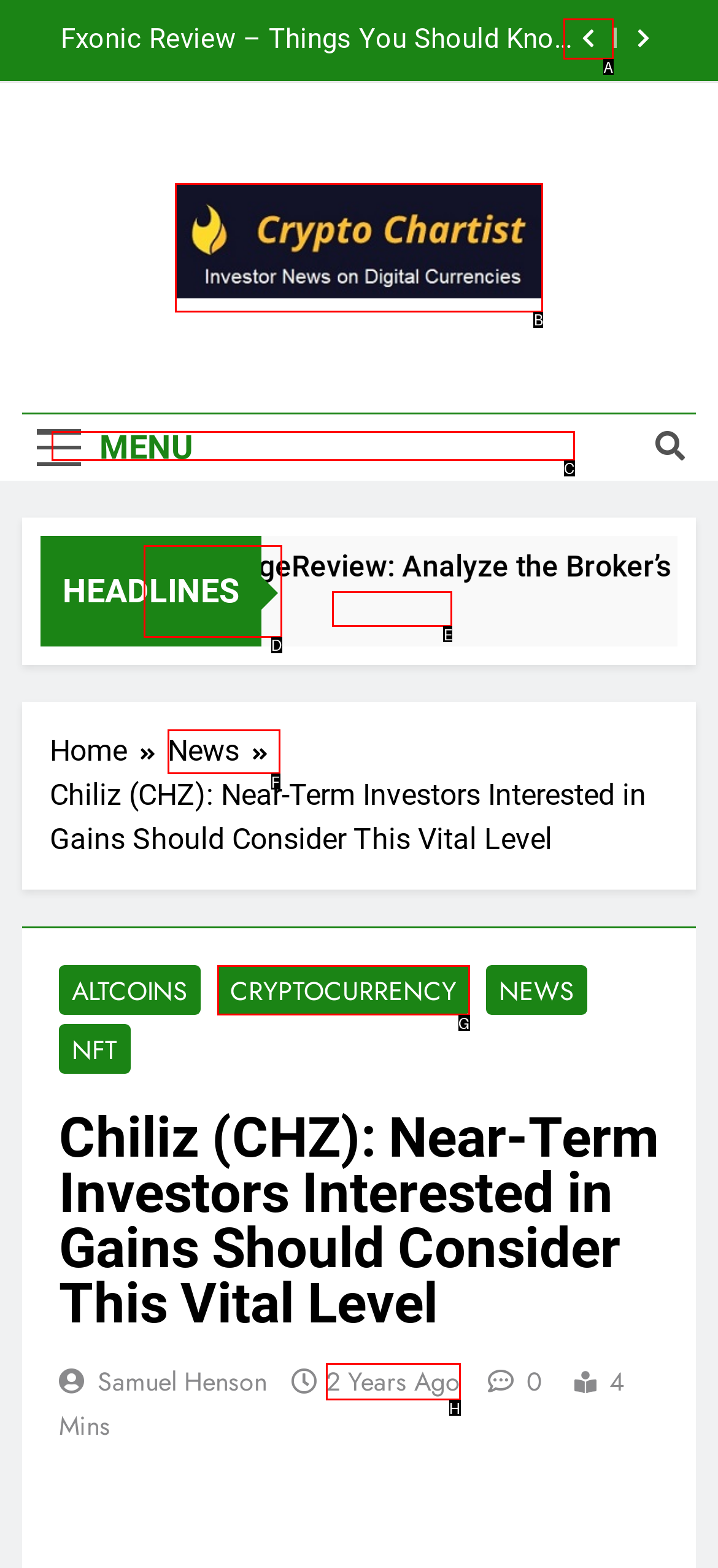Point out which HTML element you should click to fulfill the task: View Crazy Dino Park 2.24 details.
Provide the option's letter from the given choices.

None